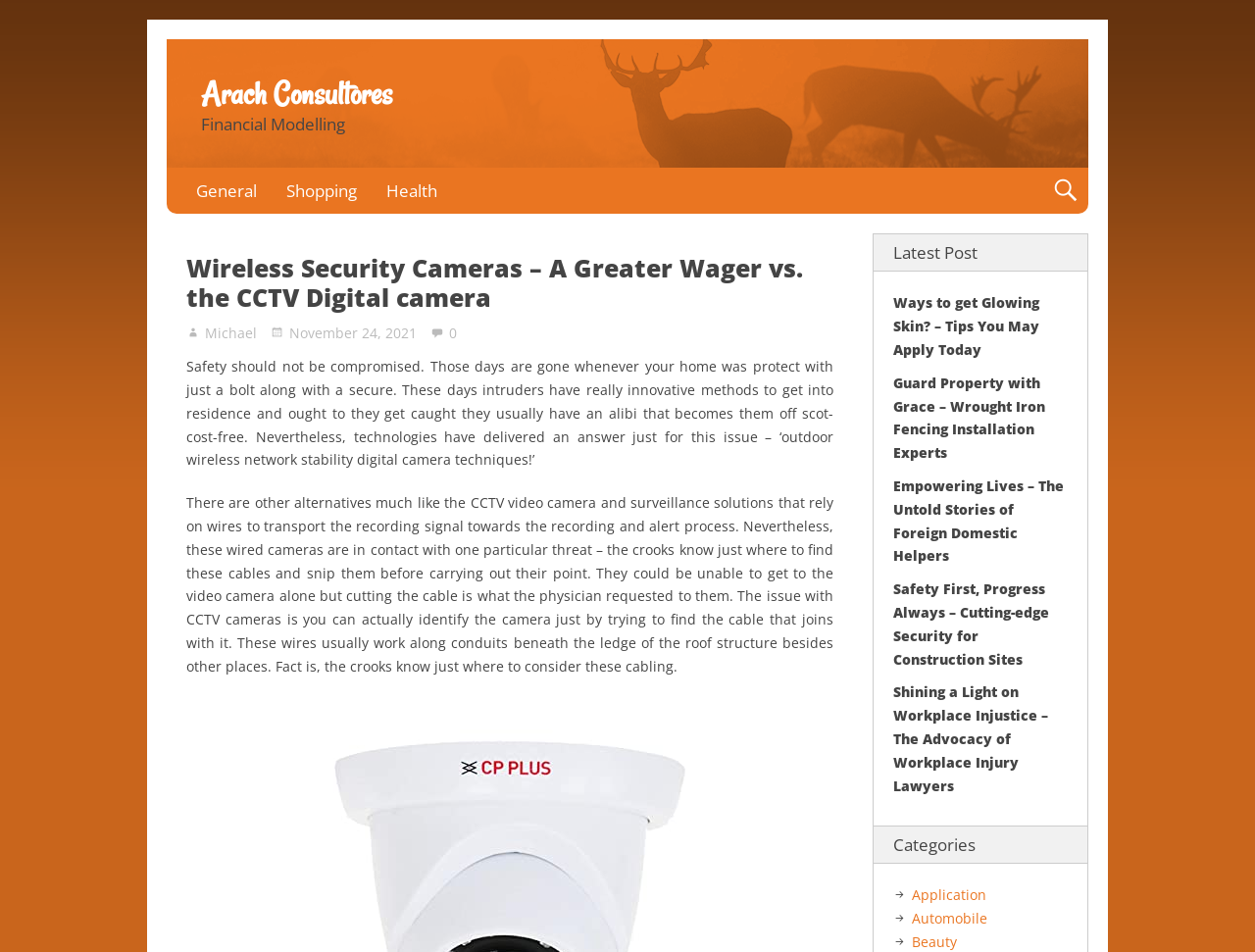Give a one-word or short phrase answer to this question: 
When was this article published?

November 24, 2021